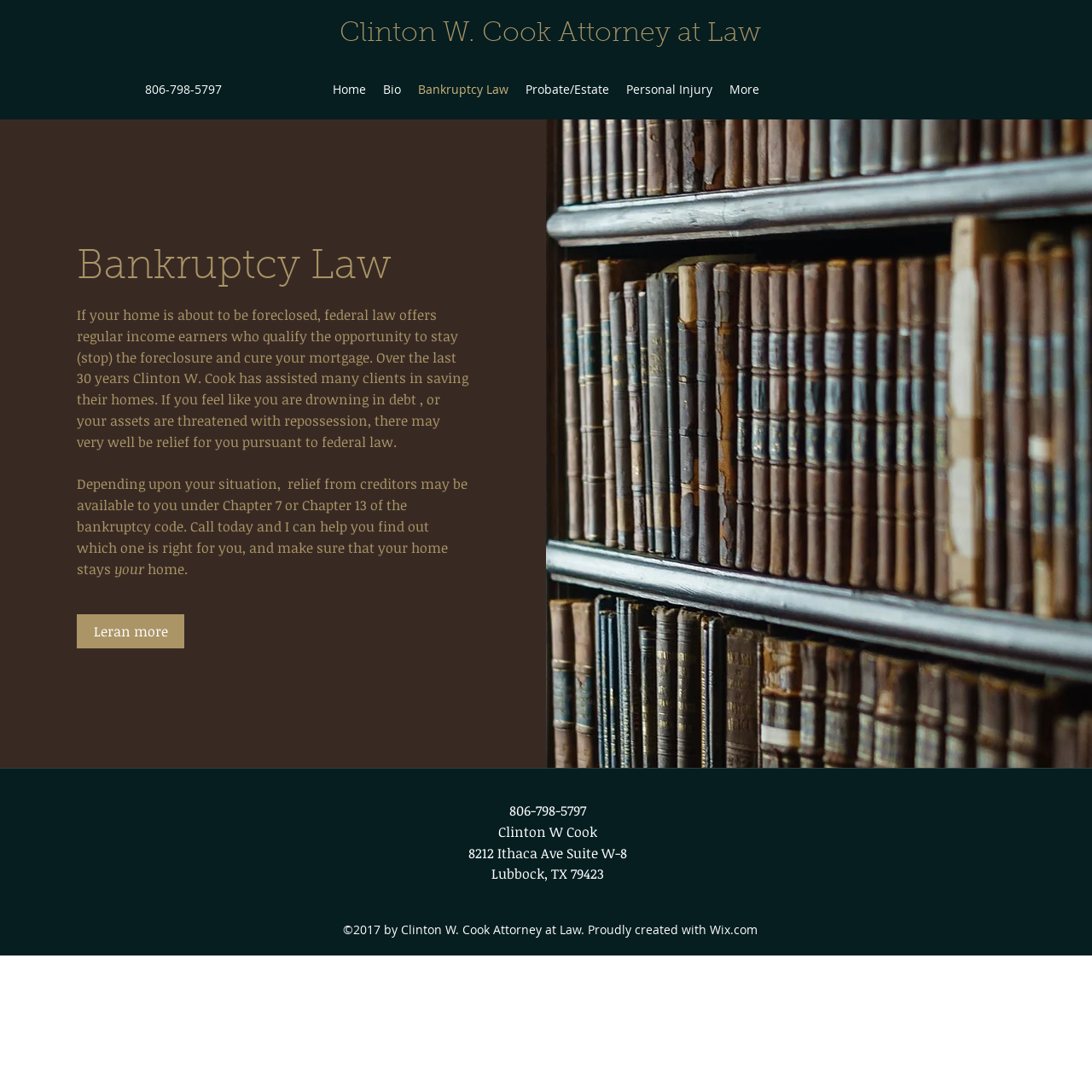What is the phone number on the webpage?
Please respond to the question thoroughly and include all relevant details.

The phone number is located at the top of the webpage, and it is also repeated at the bottom of the webpage, indicating that it is an important contact information for the law office.